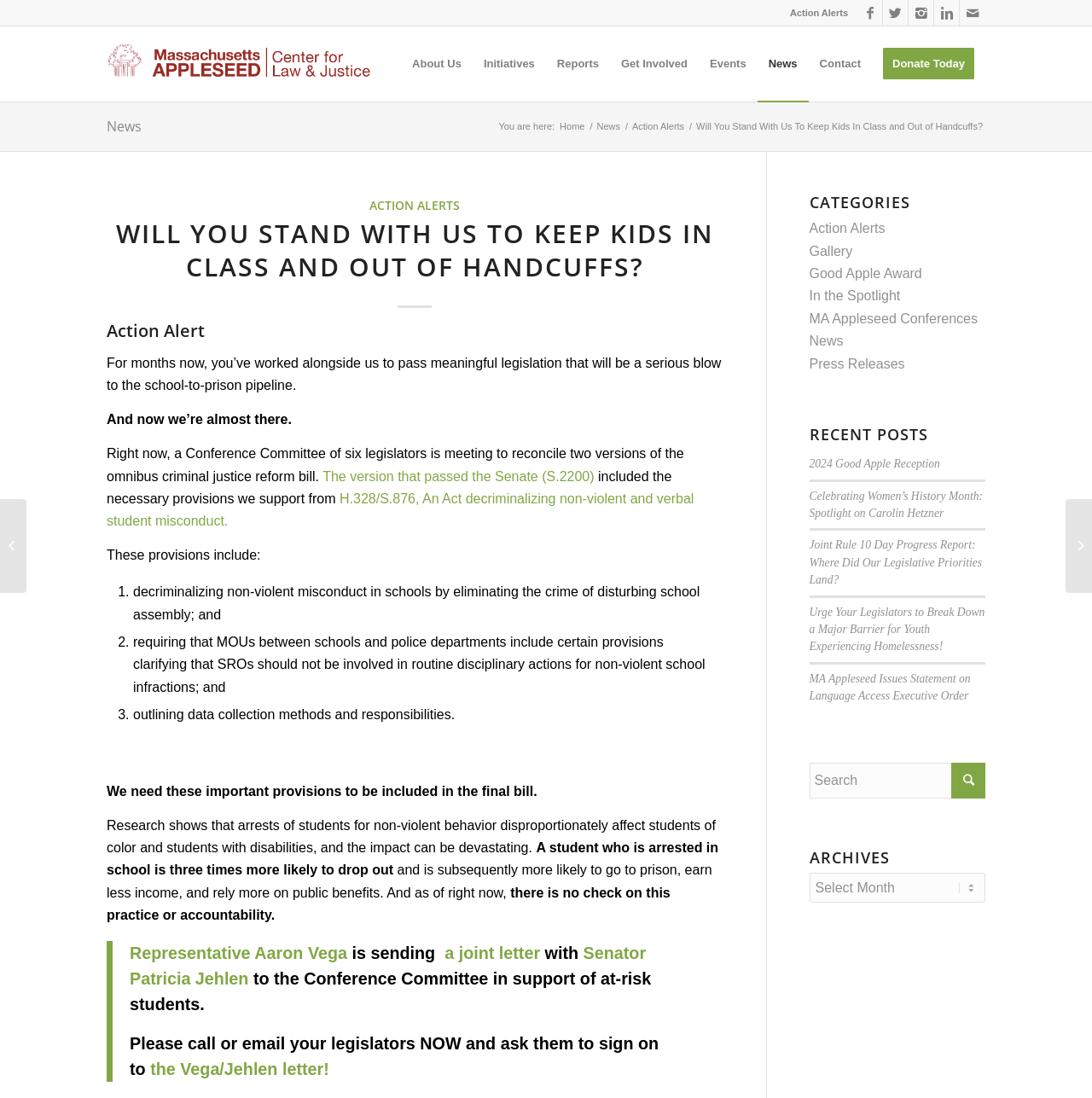Show the bounding box coordinates of the region that should be clicked to follow the instruction: "Read the news."

[0.693, 0.024, 0.74, 0.092]